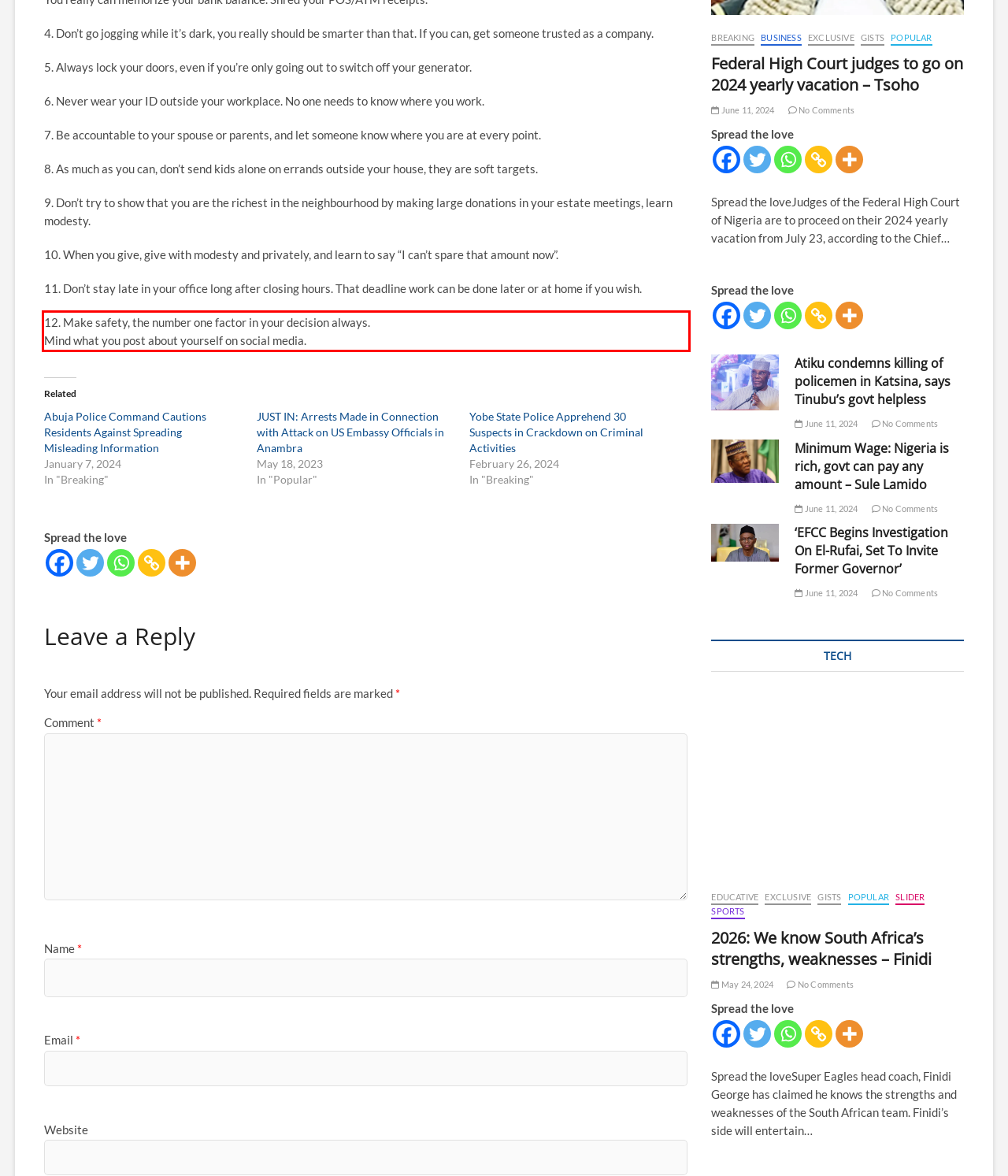Your task is to recognize and extract the text content from the UI element enclosed in the red bounding box on the webpage screenshot.

12. Make safety, the number one factor in your decision always. Mind what you post about yourself on social media.